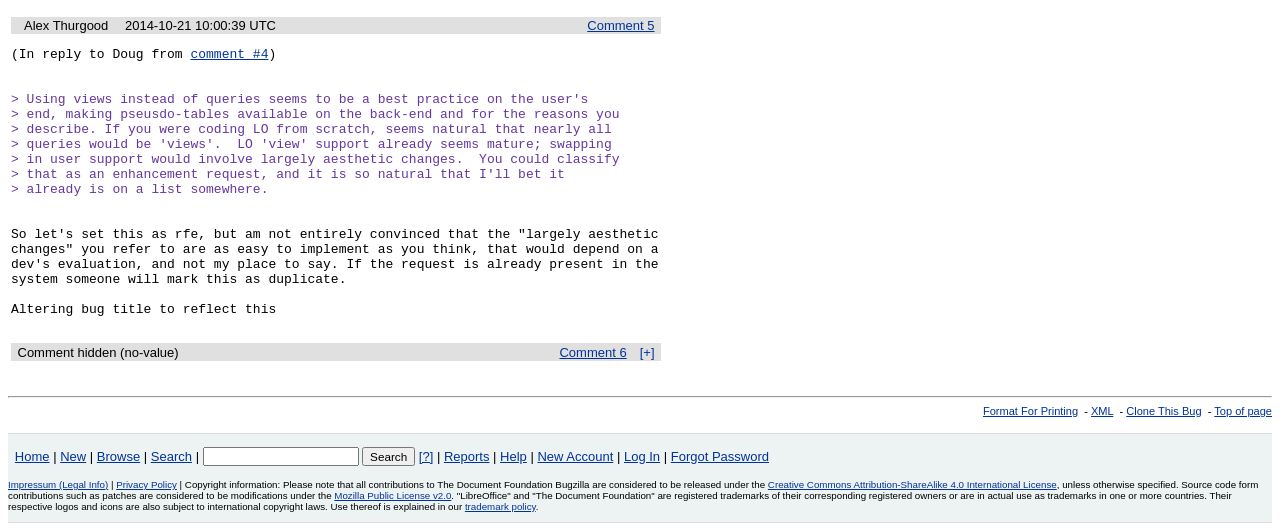Pinpoint the bounding box coordinates of the clickable area necessary to execute the following instruction: "Comment on the bug". The coordinates should be given as four float numbers between 0 and 1, namely [left, top, right, bottom].

[0.459, 0.034, 0.511, 0.062]